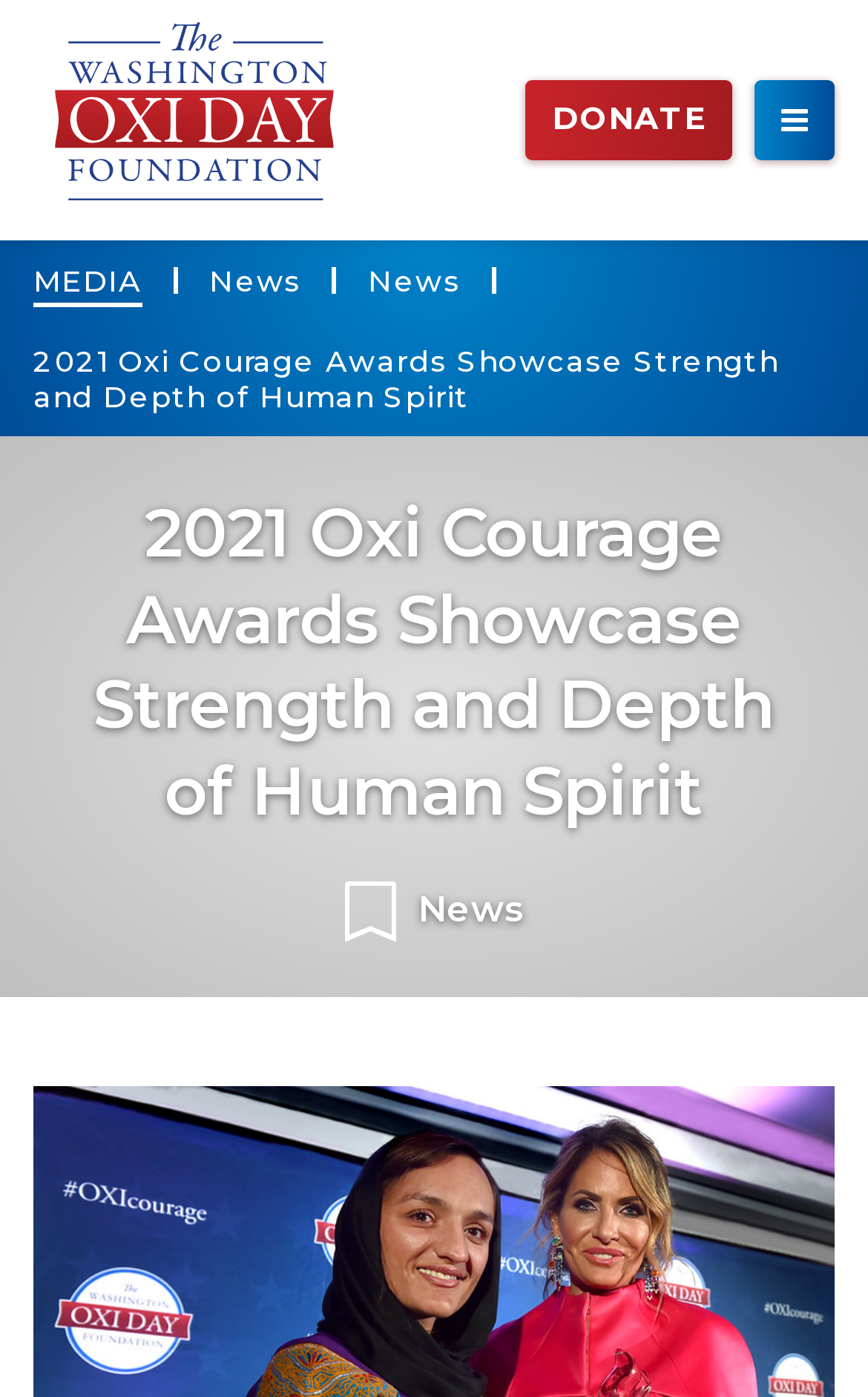Explain in detail what is displayed on the webpage.

The webpage is about the 2021 Oxi Courage Awards, showcasing the strength and depth of the human spirit. At the top left of the page, there is a link to "Page 1" accompanied by a small image. Below this, there are three links in a row: "DONATE" on the right, and "MEDIA" and two "News" links on the left. 

Below these links, there is a heading that repeats the title of the webpage, "2021 Oxi Courage Awards Showcase Strength and Depth of Human Spirit". This heading is centered near the top of the page. 

Further down, there is an image, and to its right, a piece of text that simply says "News". The image and the text are positioned roughly in the middle of the page.